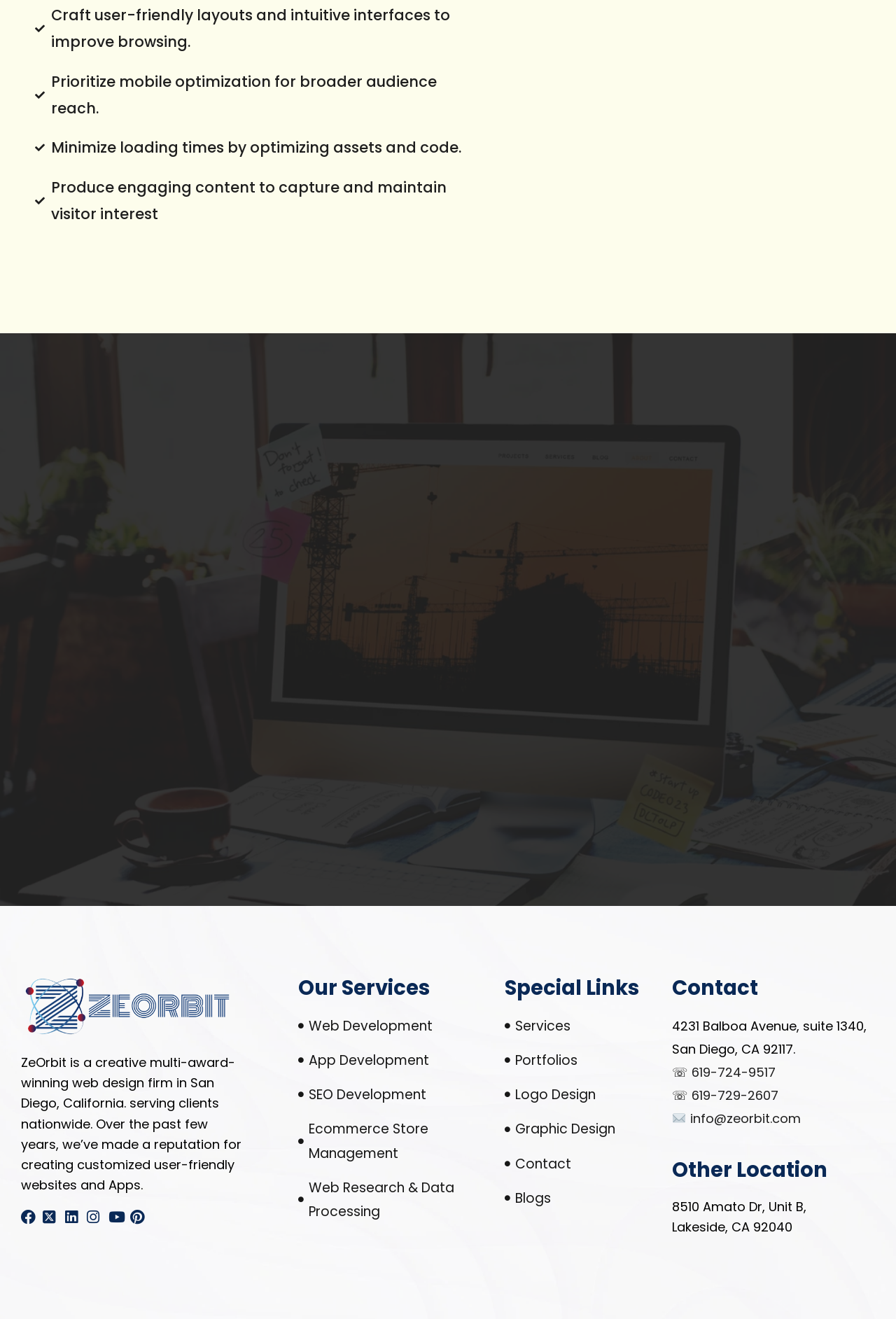What is the company's name?
Answer the question with as much detail as possible.

The company's name is mentioned in the text 'ZeOrbit is a creative multi-award-winning web design firm in San Diego, California.'